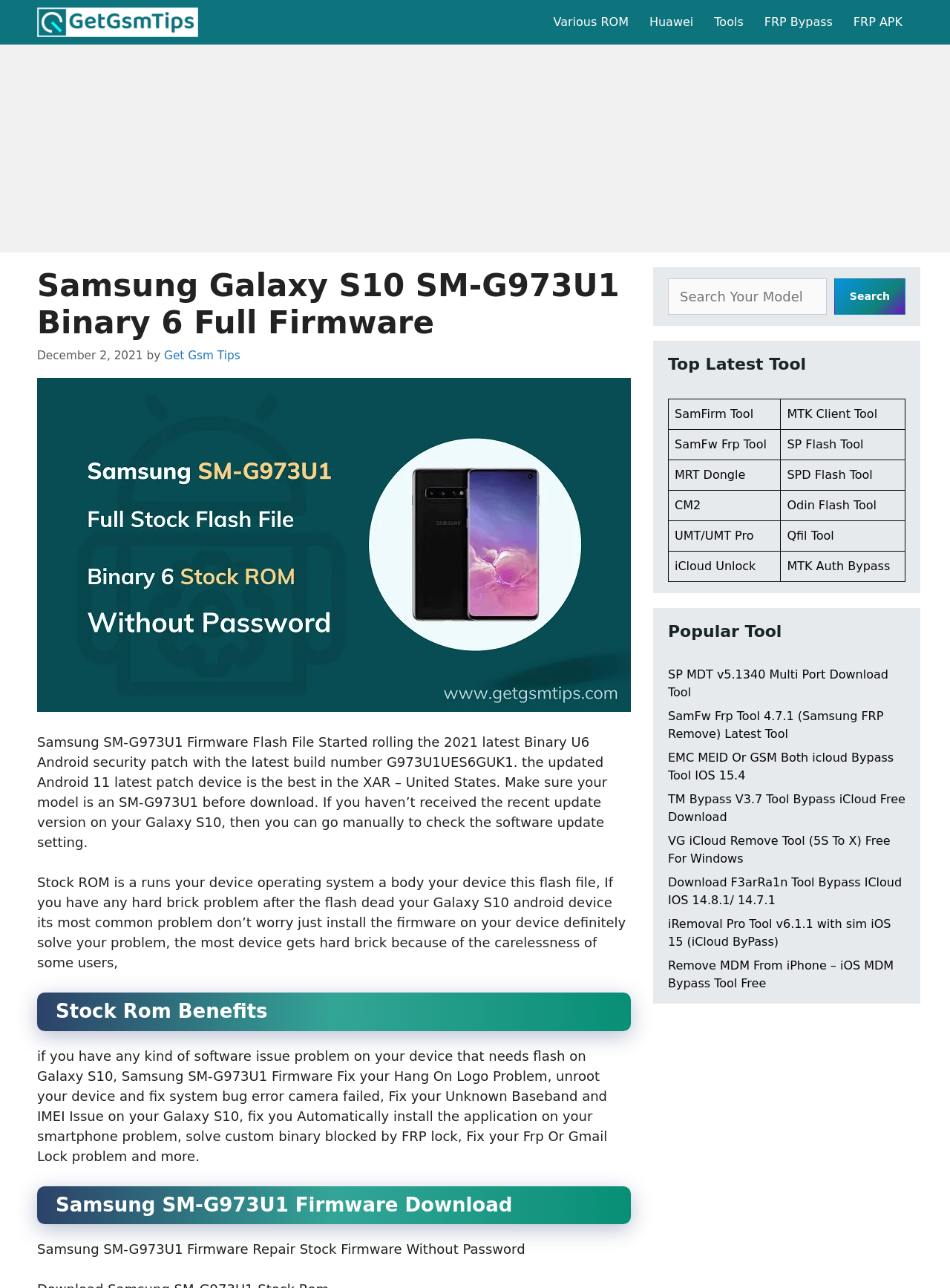Given the element description Tools, predict the bounding box coordinates for the UI element in the webpage screenshot. The format should be (top-left x, top-left y, bottom-right x, bottom-right y), and the values should be between 0 and 1.

[0.741, 0.0, 0.794, 0.035]